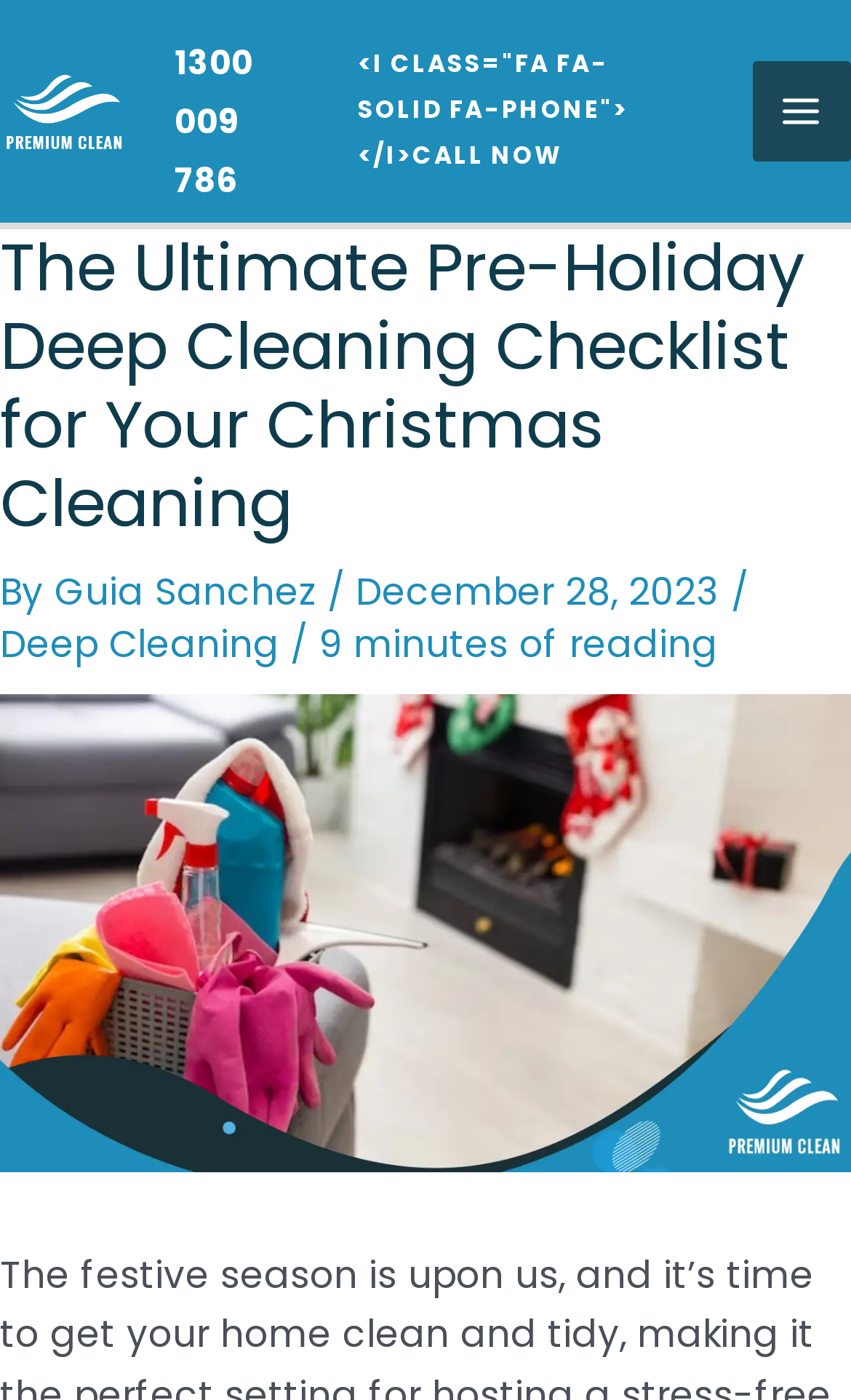Based on the image, please elaborate on the answer to the following question:
Who is the author of the article?

I found the author's name by looking at the section below the main heading, where I saw a link with the text 'Guia Sanchez', which suggests that it's the author of the article.